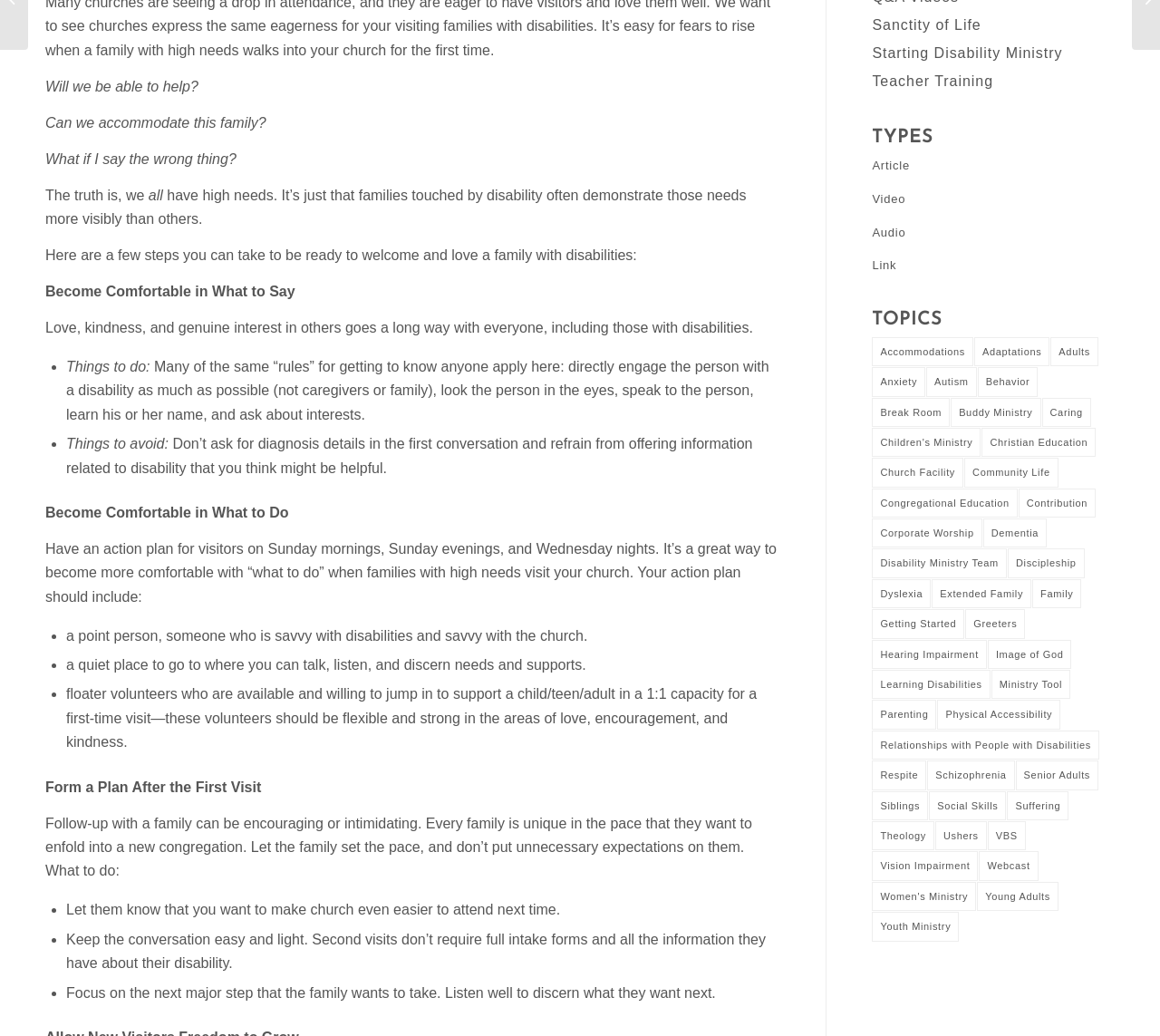Can you find the bounding box coordinates for the UI element given this description: "Starting Disability Ministry"? Provide the coordinates as four float numbers between 0 and 1: [left, top, right, bottom].

[0.752, 0.044, 0.916, 0.059]